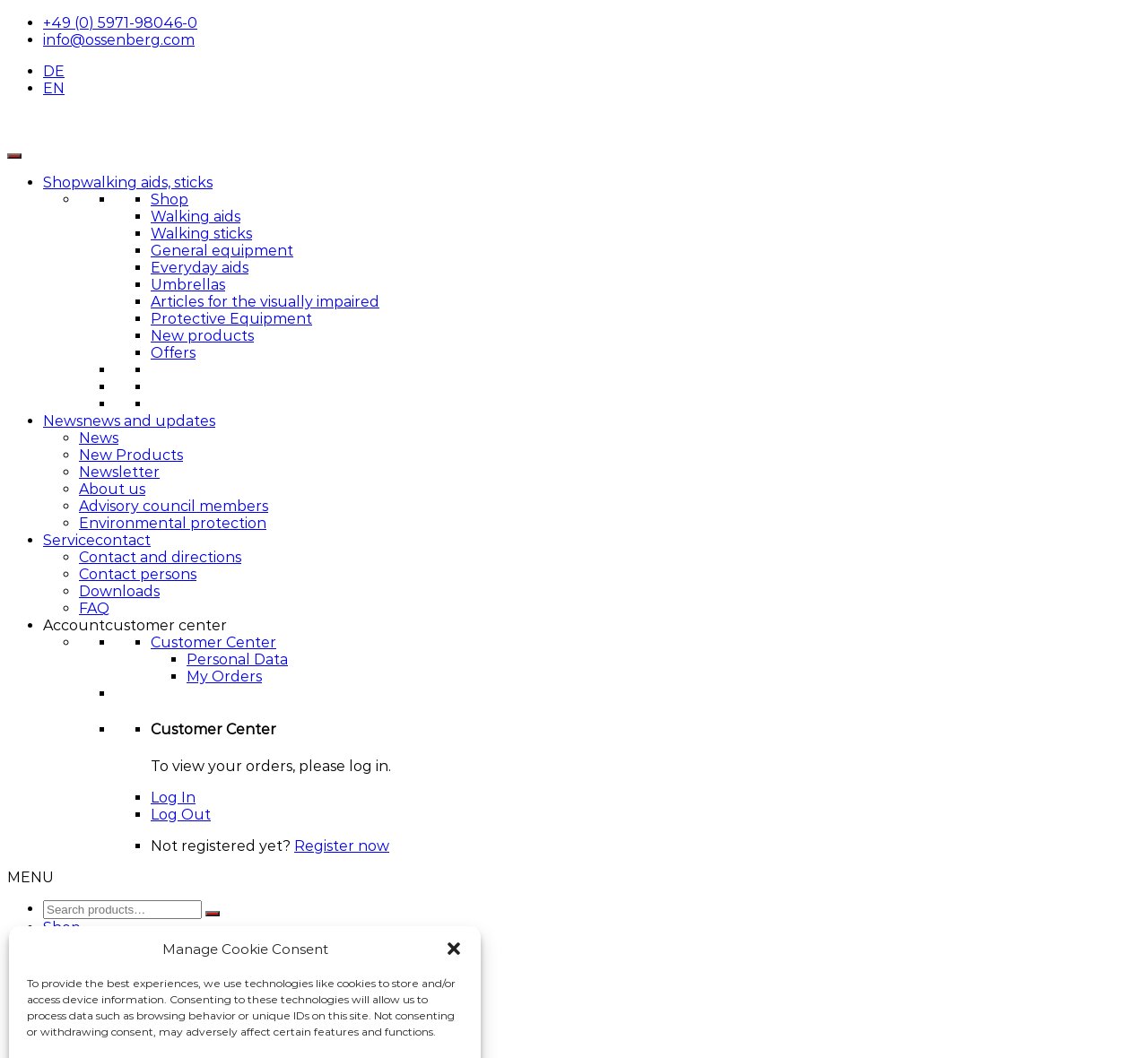How many submenus are there under 'News'?
Please look at the screenshot and answer in one word or a short phrase.

4